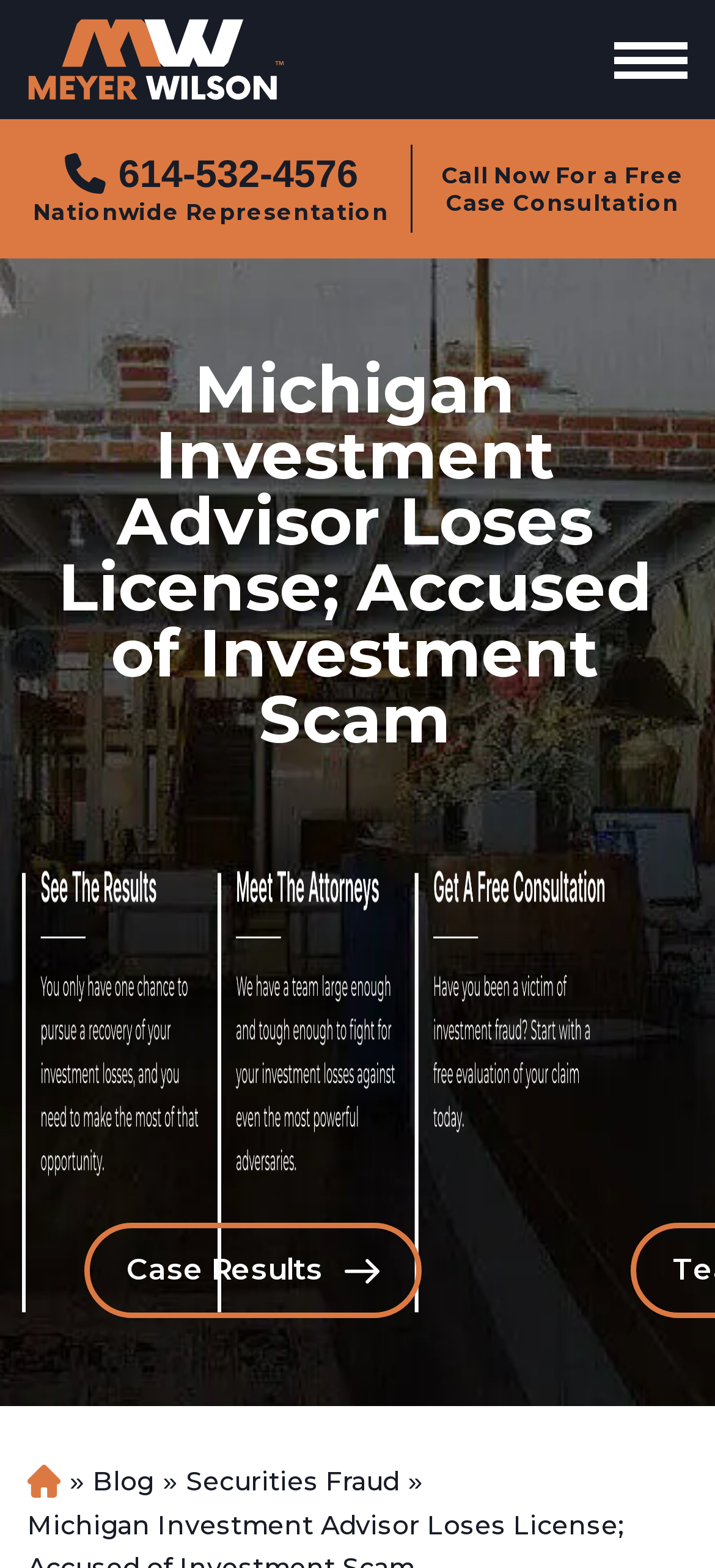With reference to the image, please provide a detailed answer to the following question: What is one of the topics covered in the blog?

I found the topic by looking at the link with the text 'Securities Fraud' and noticing that it is part of the navigation menu, which suggests that it is a topic covered in the blog.